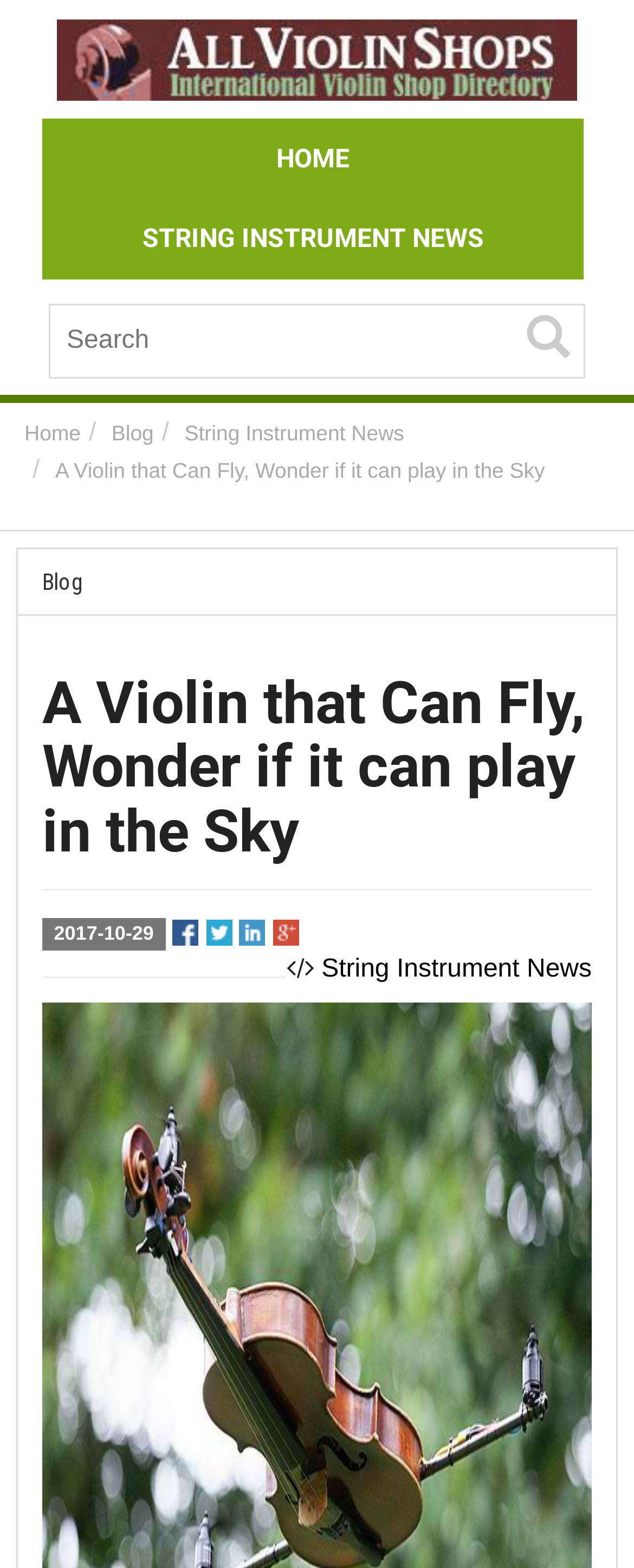Determine the bounding box coordinates of the clickable element to complete this instruction: "Share on Facebook". Provide the coordinates in the format of four float numbers between 0 and 1, [left, top, right, bottom].

[0.272, 0.586, 0.313, 0.604]